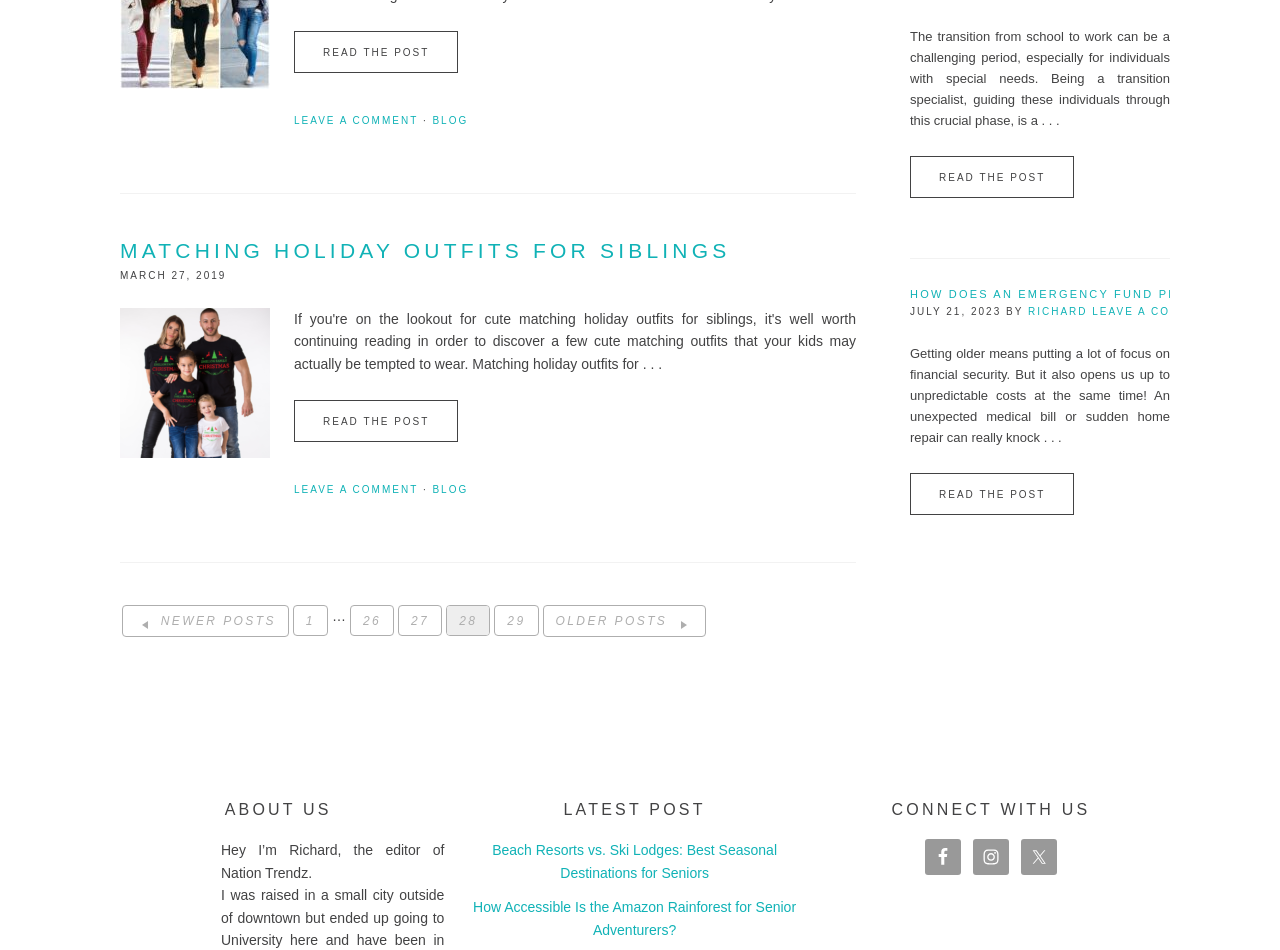Respond to the question below with a single word or phrase: How many social media links are there in the 'CONNECT WITH US' section?

3